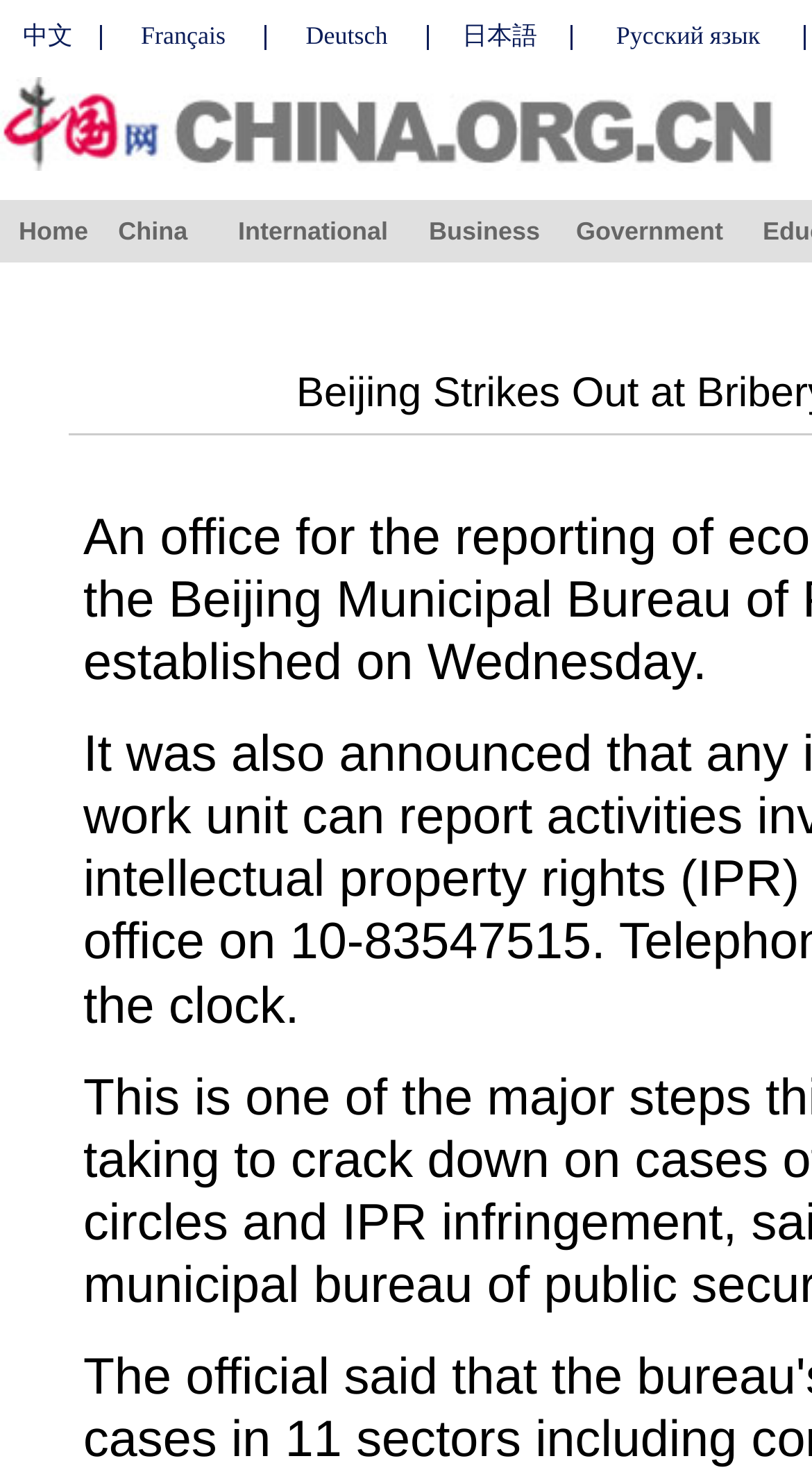Could you specify the bounding box coordinates for the clickable section to complete the following instruction: "Access Government information"?

[0.709, 0.146, 0.891, 0.166]